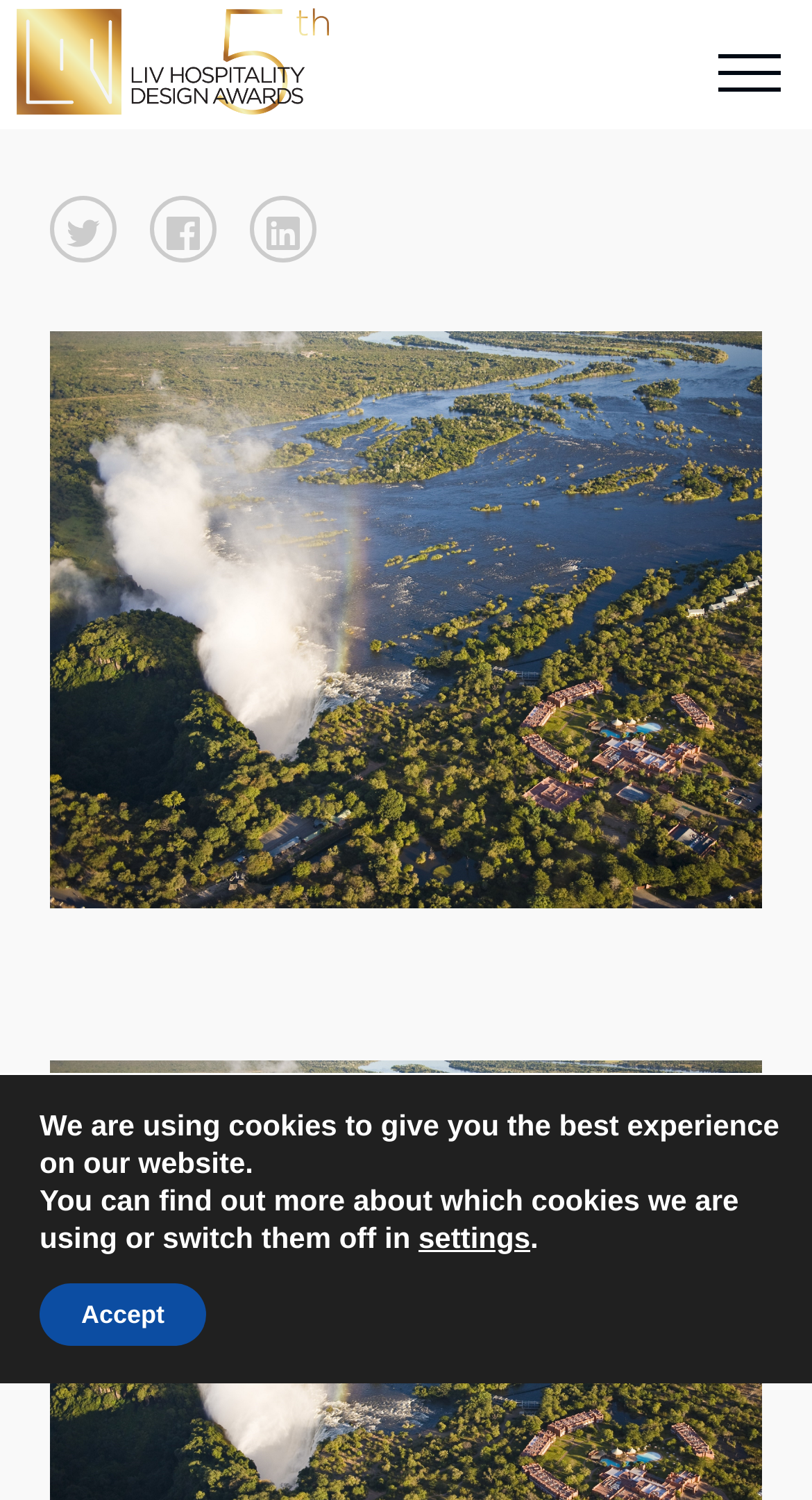Determine the bounding box coordinates for the UI element with the following description: "Accept". The coordinates should be four float numbers between 0 and 1, represented as [left, top, right, bottom].

[0.049, 0.856, 0.254, 0.897]